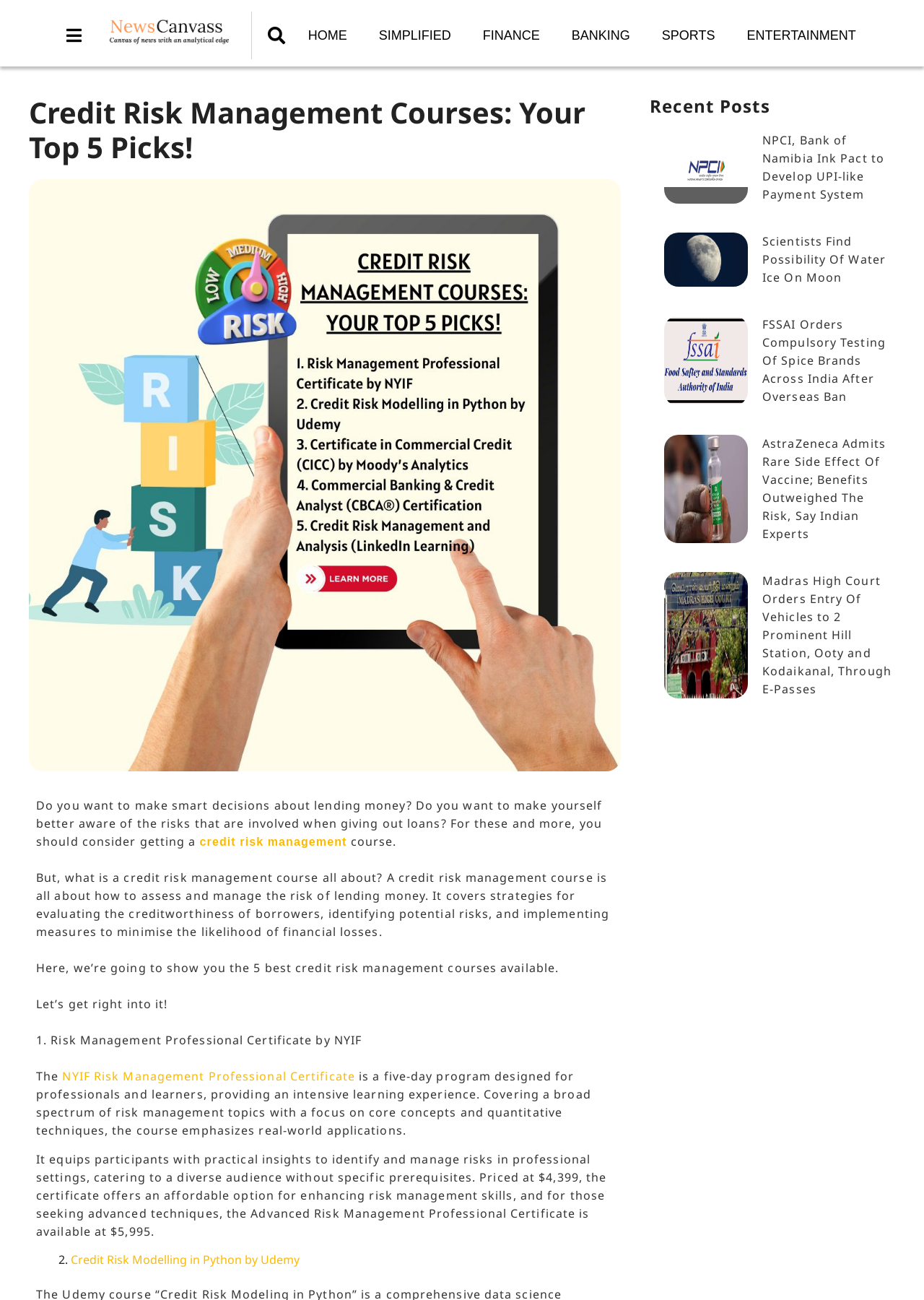Based on the element description name="s" title="Search", identify the bounding box of the UI element in the given webpage screenshot. The coordinates should be in the format (top-left x, top-left y, bottom-right x, bottom-right y) and must be between 0 and 1.

[0.272, 0.015, 0.316, 0.039]